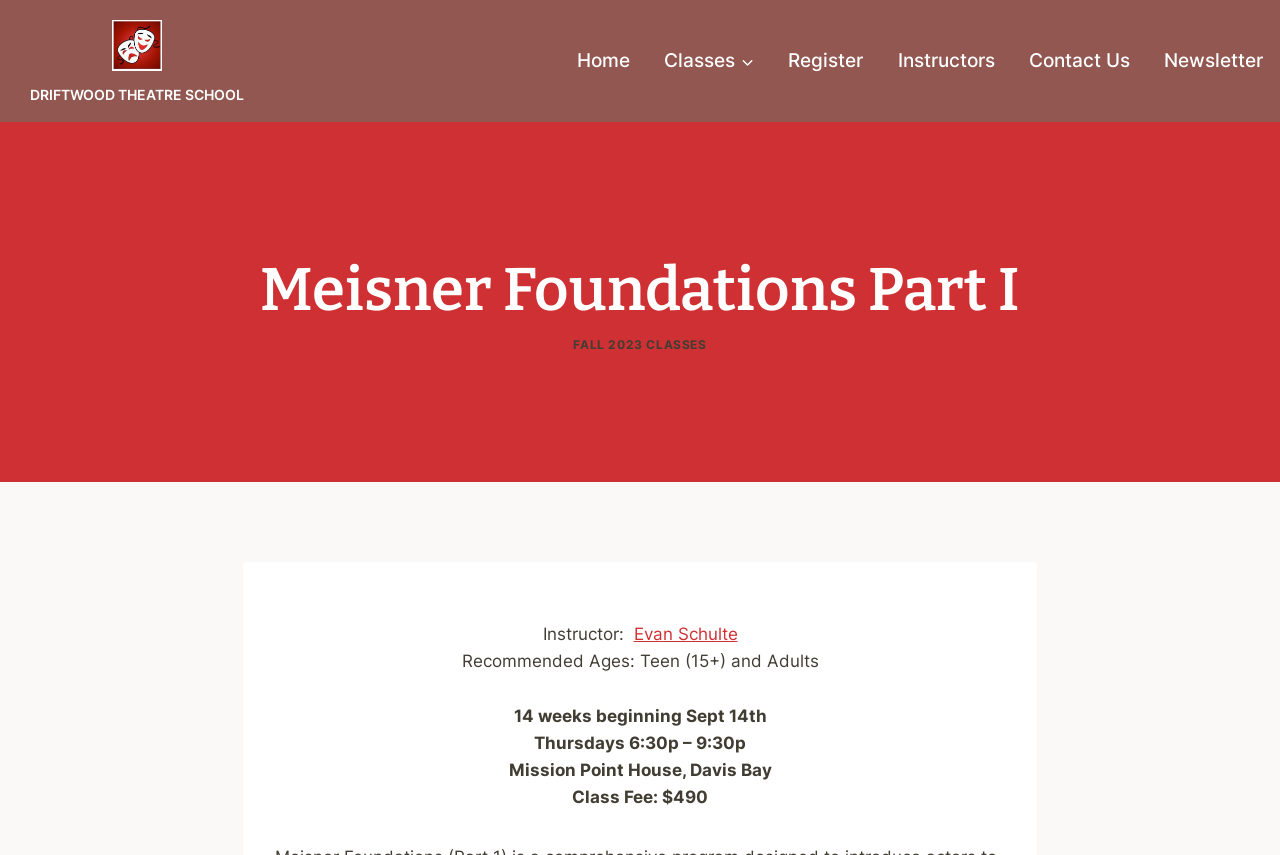Using the provided element description "Instructors", determine the bounding box coordinates of the UI element.

[0.688, 0.05, 0.79, 0.092]